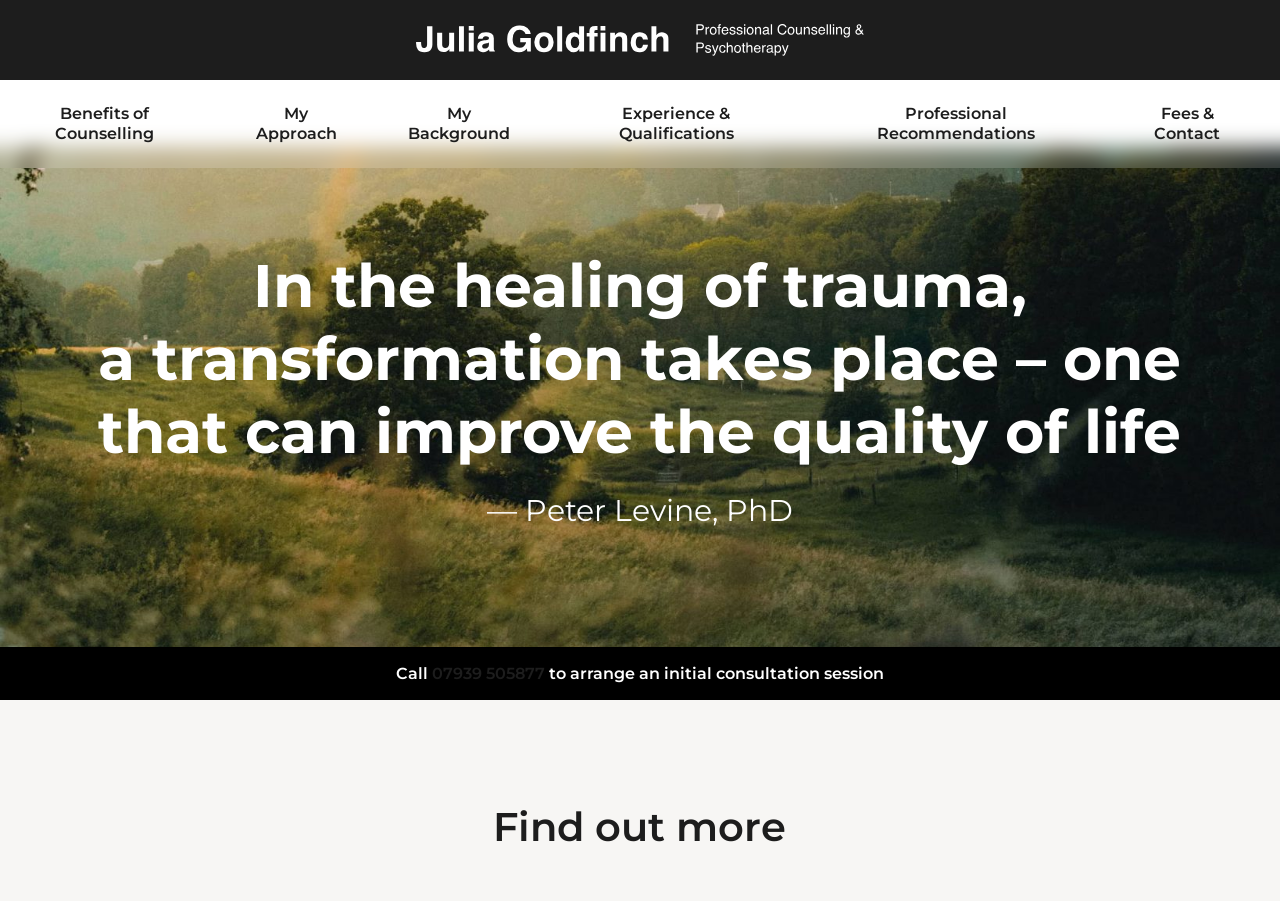Identify the bounding box coordinates for the element that needs to be clicked to fulfill this instruction: "Find out more about Julia Goldfinch". Provide the coordinates in the format of four float numbers between 0 and 1: [left, top, right, bottom].

[0.269, 0.888, 0.731, 0.947]